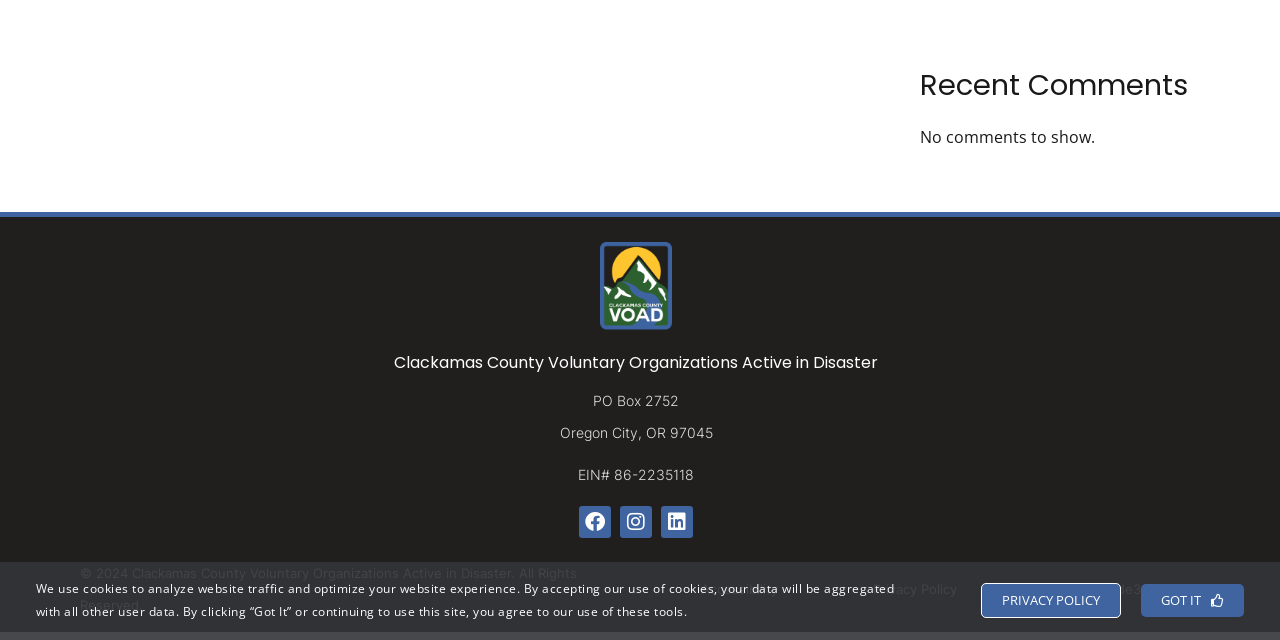Provide the bounding box for the UI element matching this description: "Linkedin".

[0.517, 0.791, 0.542, 0.841]